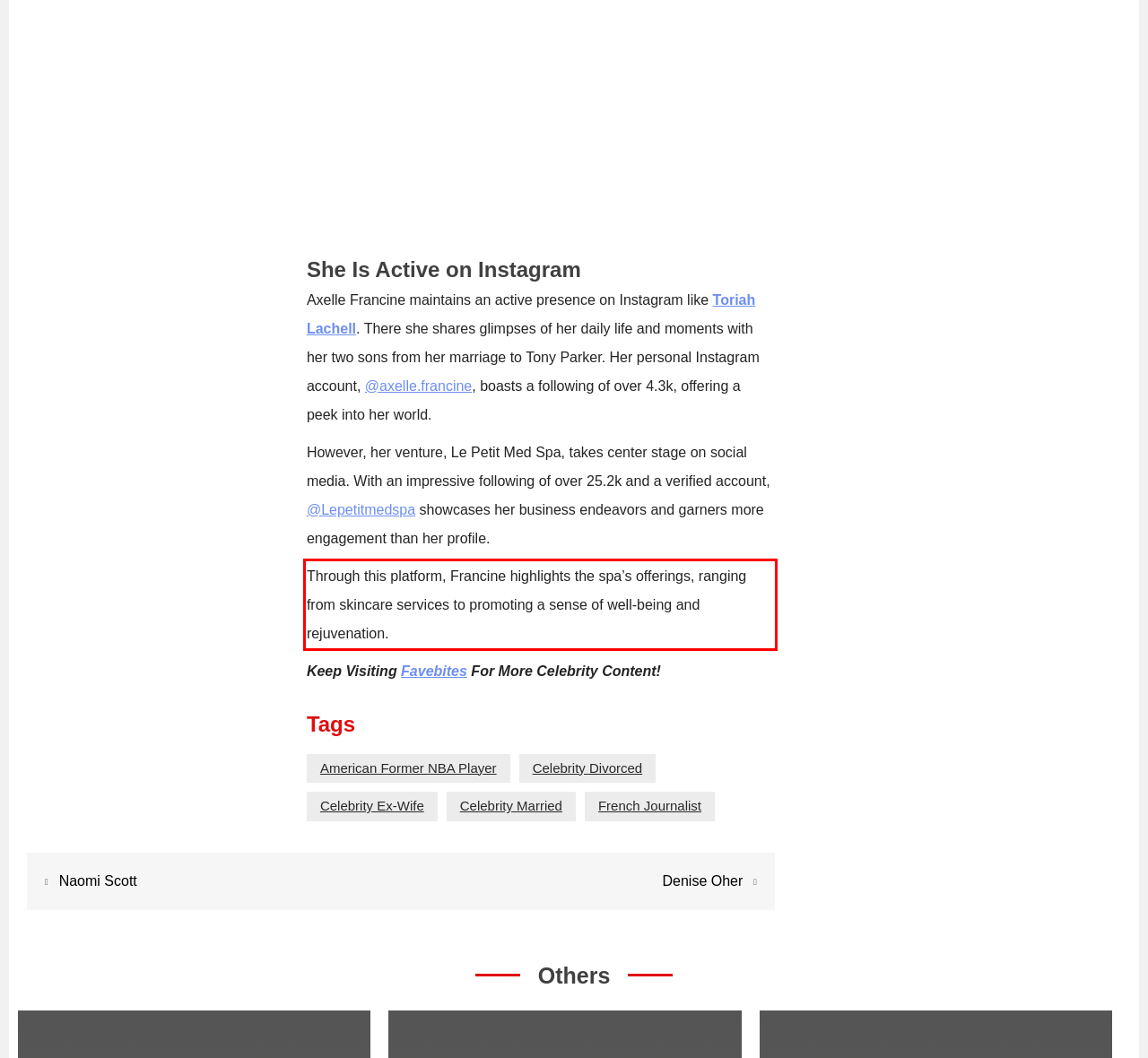In the screenshot of the webpage, find the red bounding box and perform OCR to obtain the text content restricted within this red bounding box.

Through this platform, Francine highlights the spa’s offerings, ranging from skincare services to promoting a sense of well-being and rejuvenation.